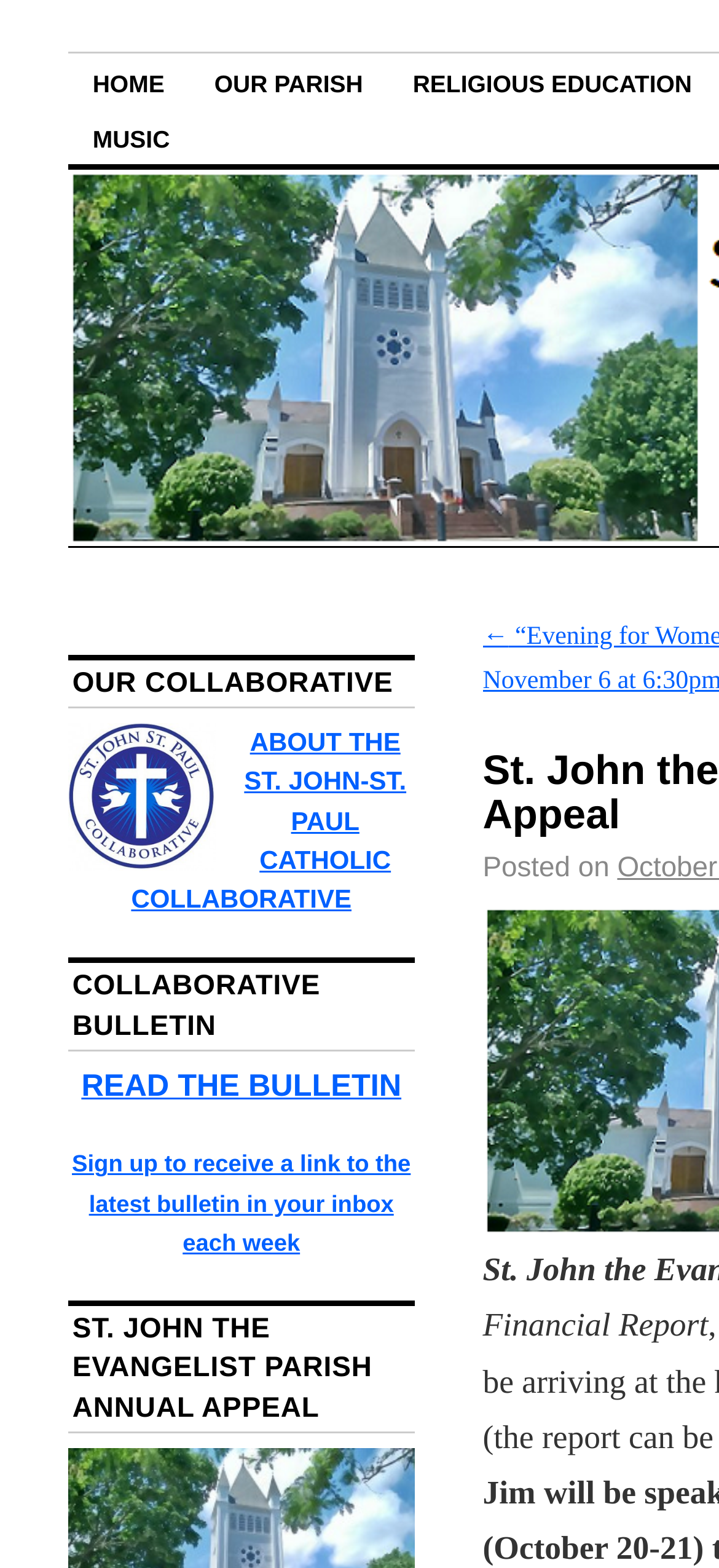Identify the bounding box of the UI component described as: "ELEMENTARY MUSIC EDUCATION RESOURCES".

None